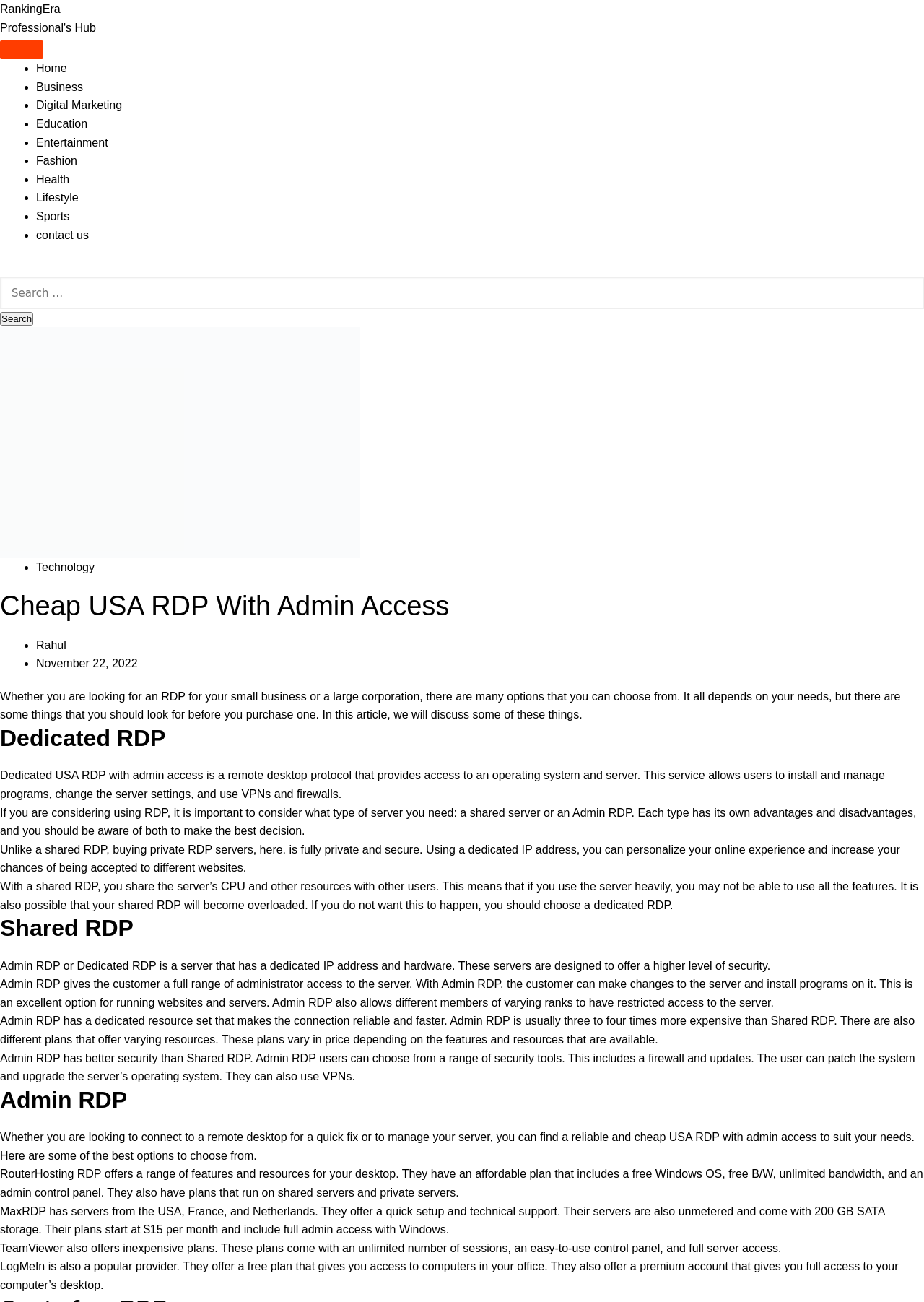Answer in one word or a short phrase: 
How many GB of SATA storage does MaxRDP offer?

200 GB